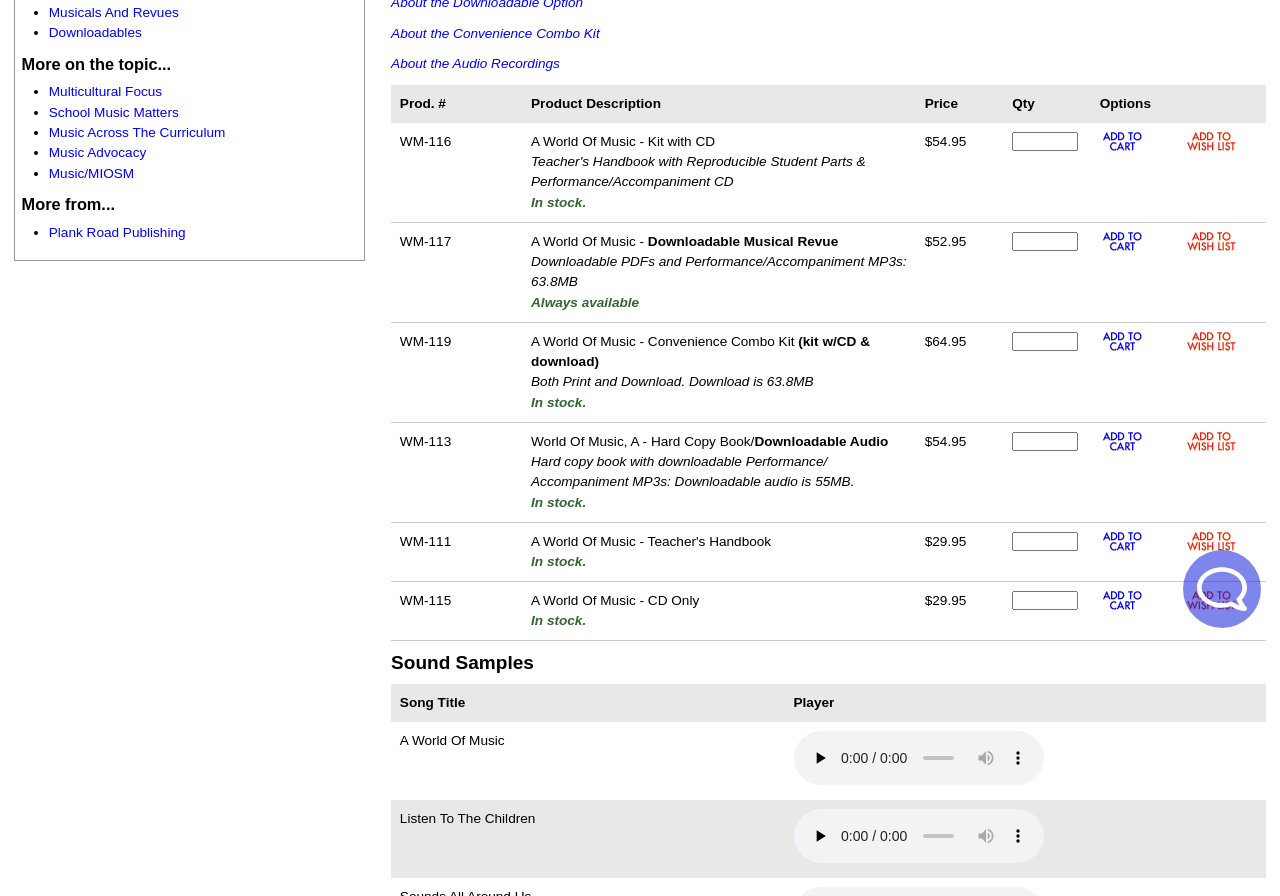Determine the bounding box coordinates for the HTML element mentioned in the following description: "title="Match-The-Pairs-Worksheet-09"". The coordinates should be a list of four floats ranging from 0 to 1, represented as [left, top, right, bottom].

None